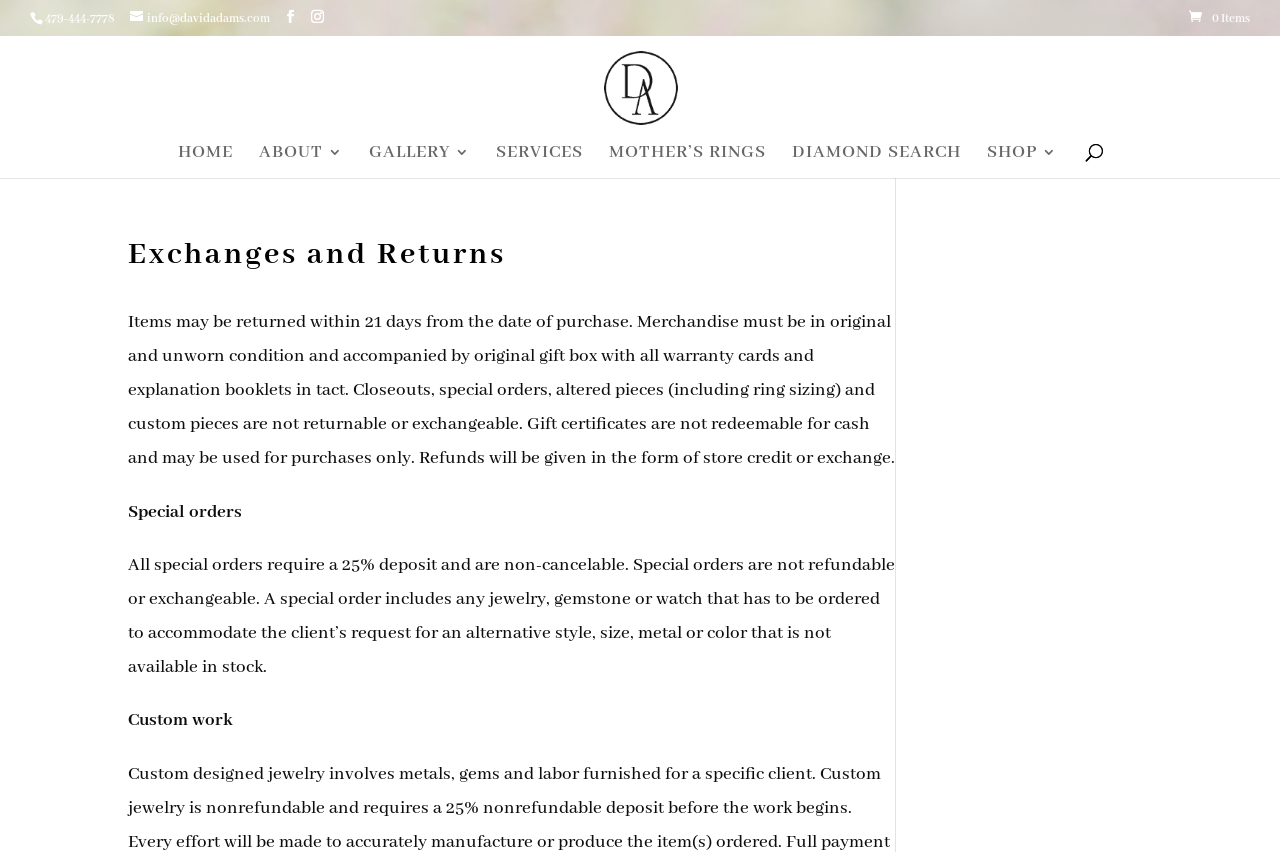Determine the bounding box coordinates of the region that needs to be clicked to achieve the task: "Send an email to the store".

[0.102, 0.013, 0.211, 0.03]